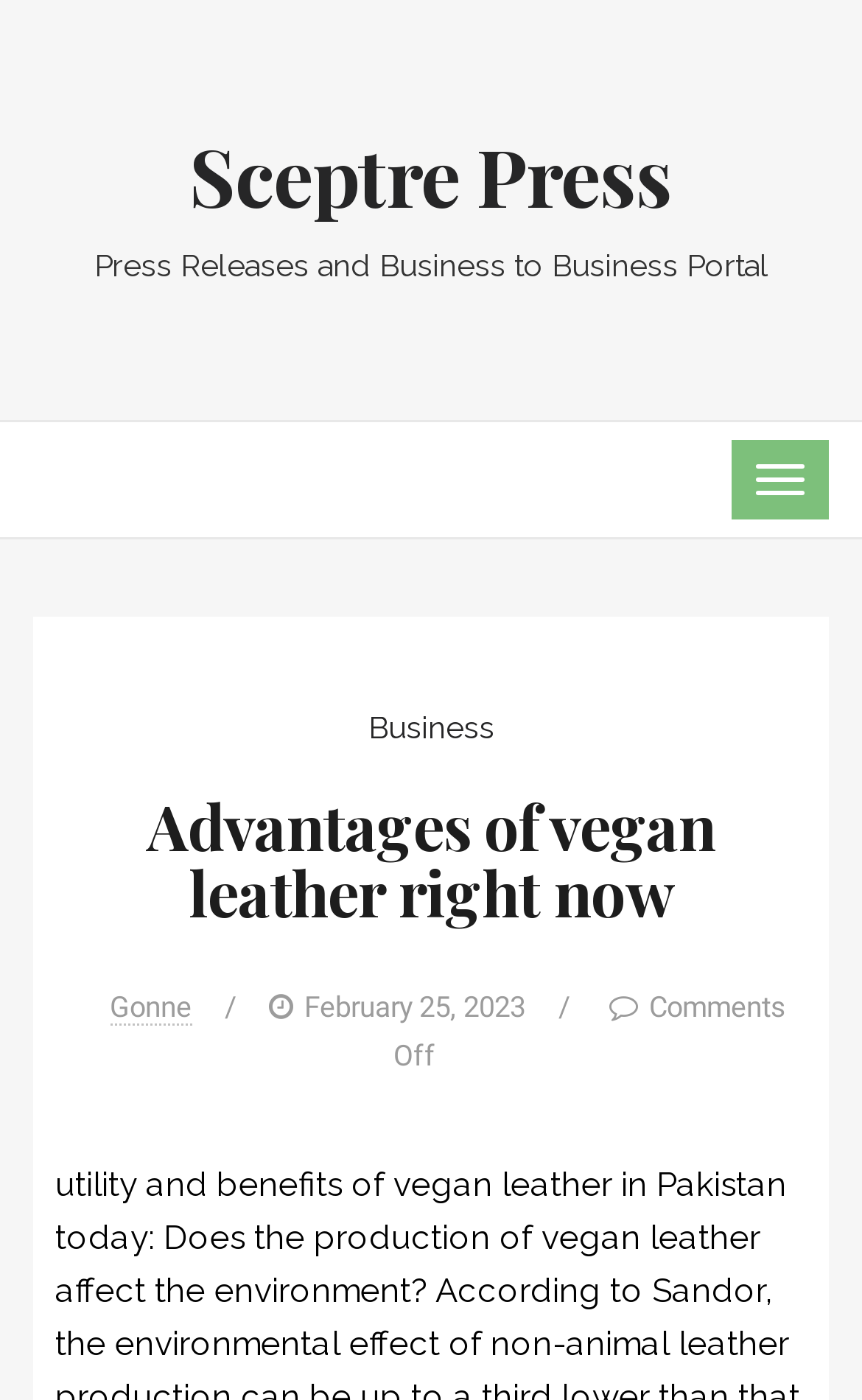Extract the bounding box coordinates for the UI element described as: "Gonne".

[0.127, 0.708, 0.222, 0.733]